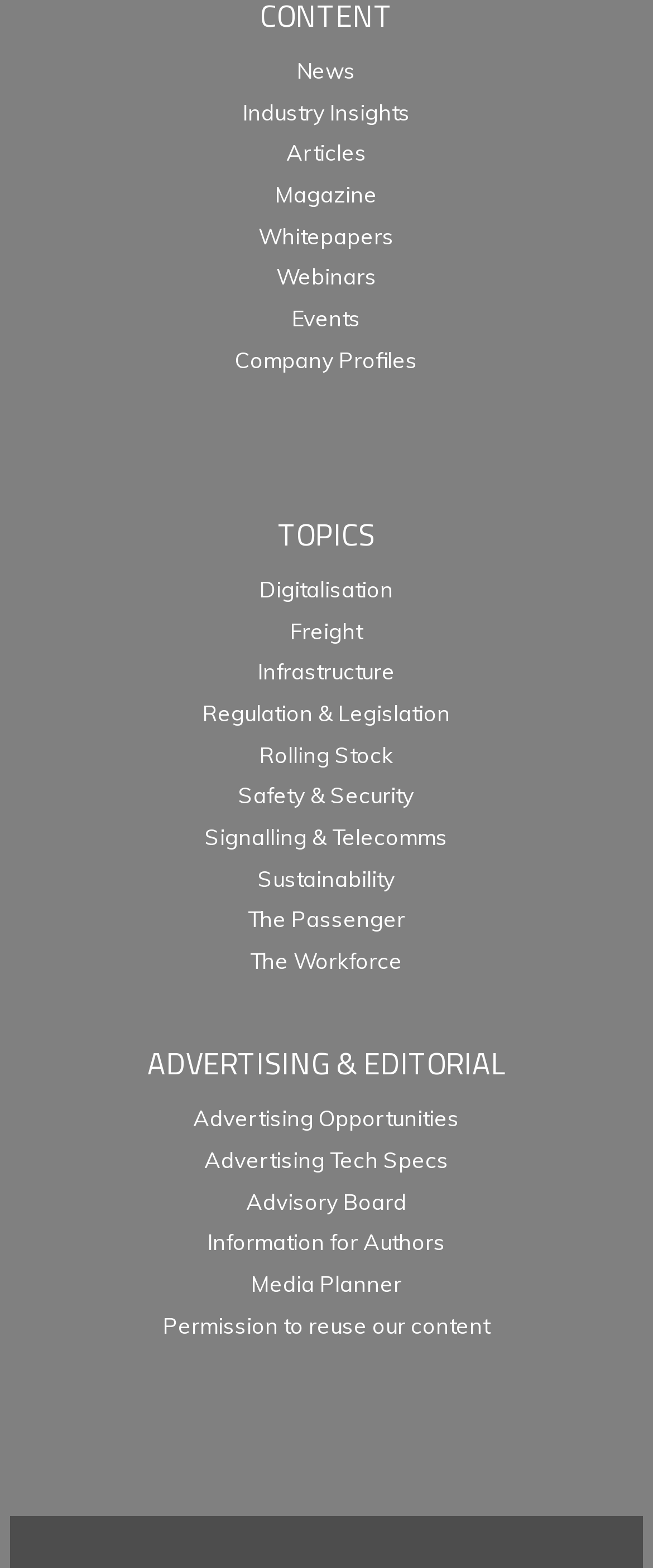Answer the following inquiry with a single word or phrase:
How many sections are there on the webpage?

3